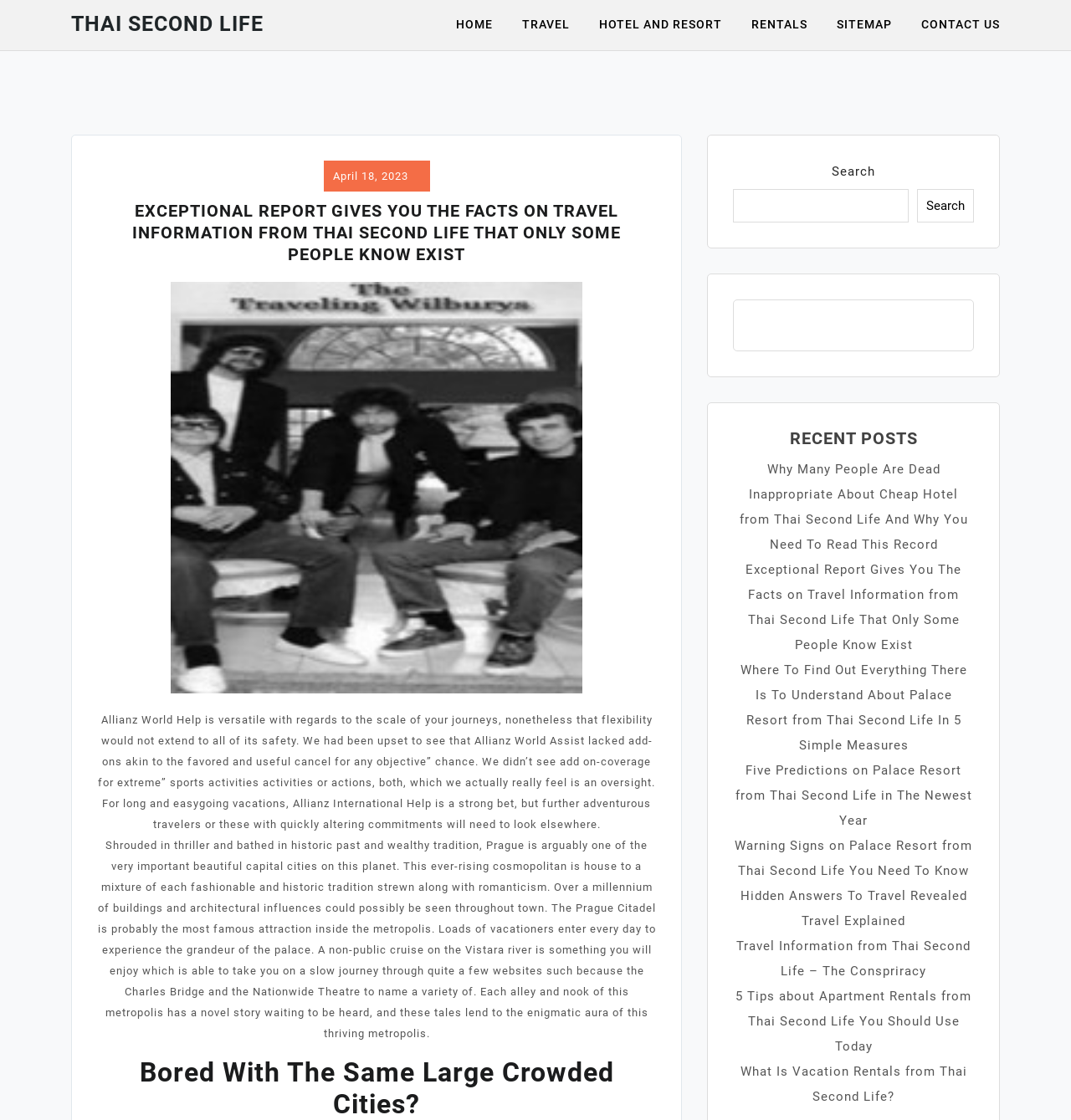Please determine the primary heading and provide its text.

EXCEPTIONAL REPORT GIVES YOU THE FACTS ON TRAVEL INFORMATION FROM THAI SECOND LIFE THAT ONLY SOME PEOPLE KNOW EXIST